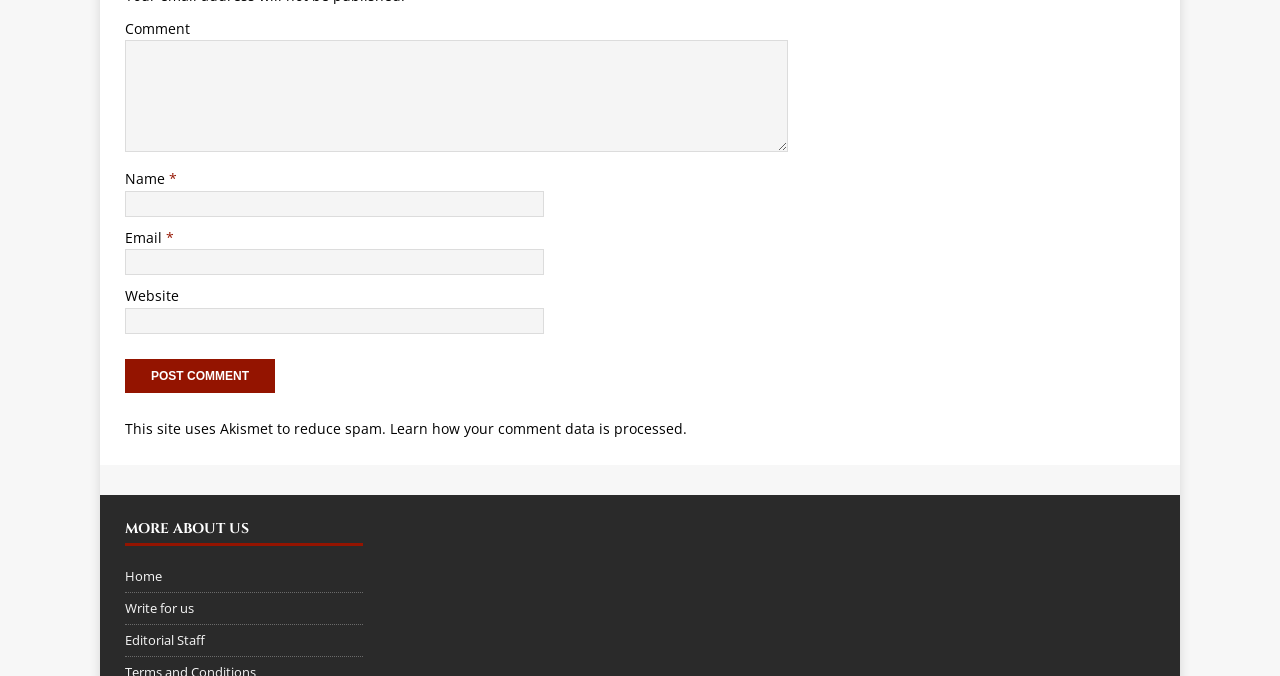Locate the bounding box coordinates of the element that should be clicked to execute the following instruction: "Visit the home page".

[0.098, 0.837, 0.284, 0.877]